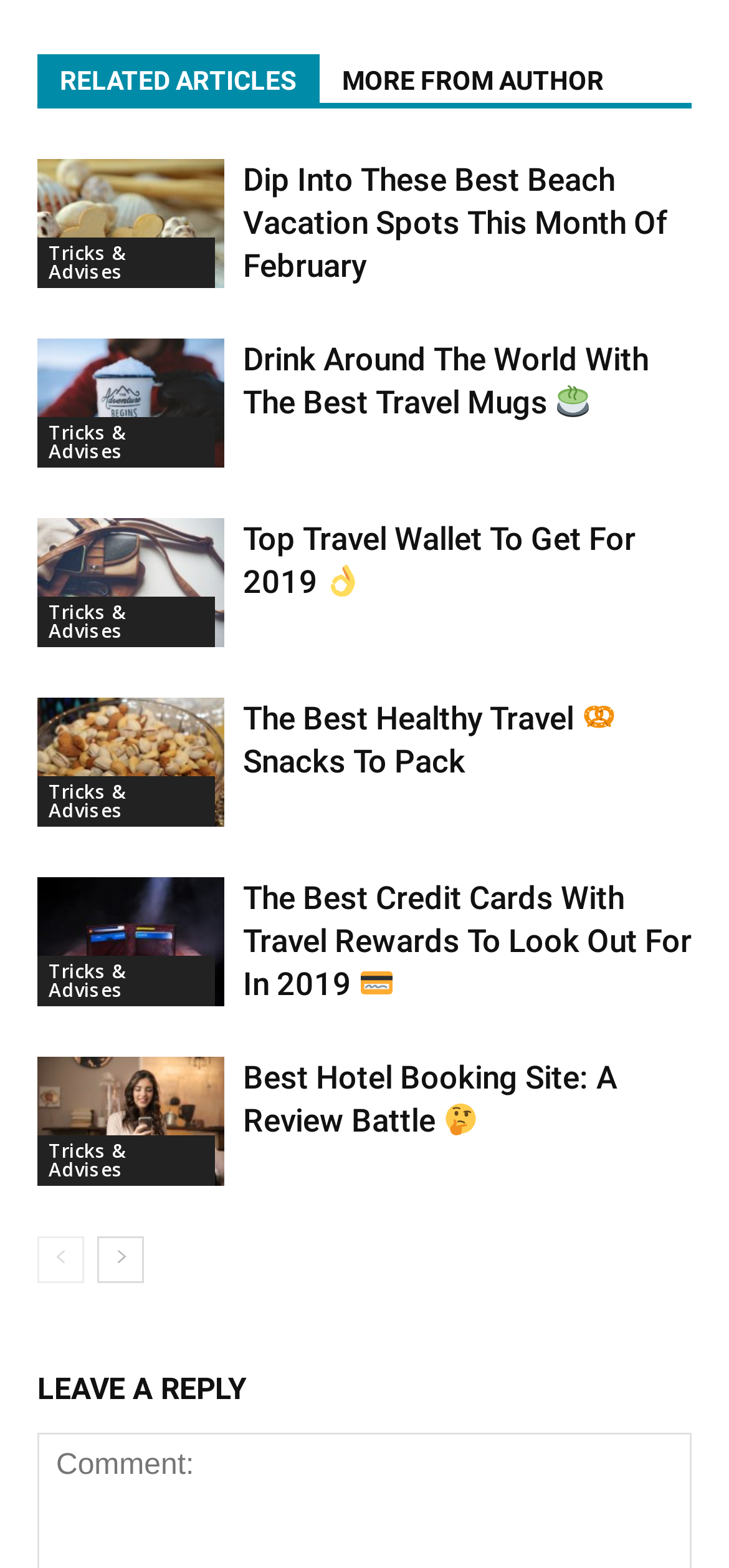What is the topic of the first article?
From the screenshot, supply a one-word or short-phrase answer.

beach vacations